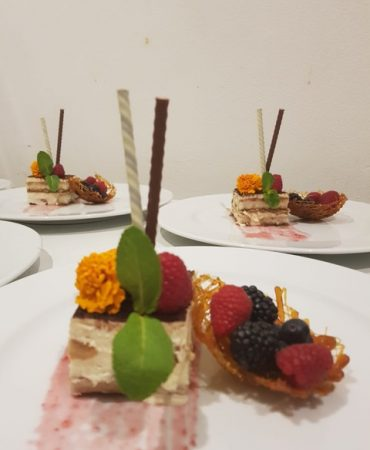What is the color of the edible flower?
Please give a detailed and elaborate answer to the question.

The caption specifically states that the dessert features 'a bright yellow edible flower', which implies that the color of the edible flower is yellow.